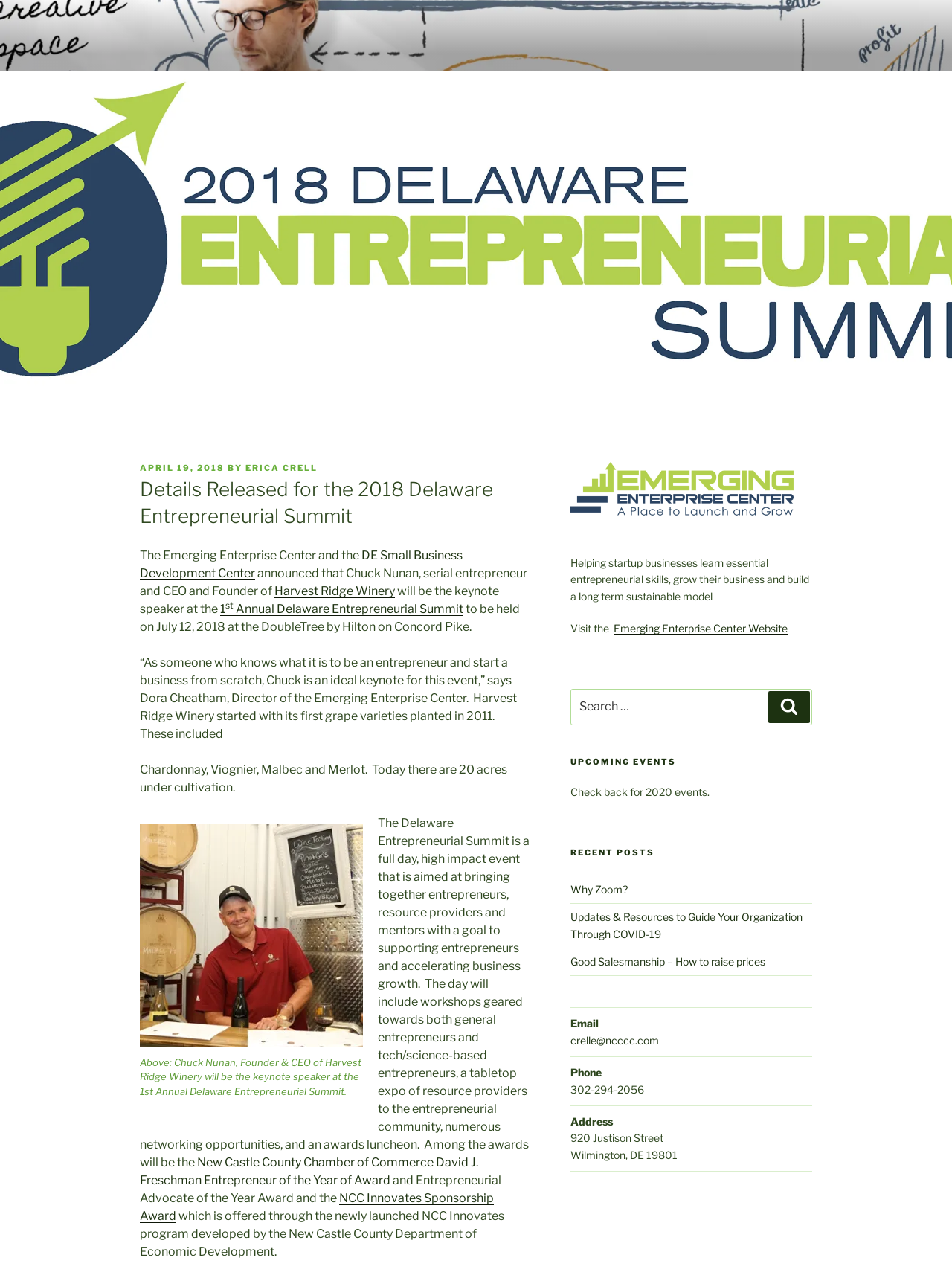Identify the bounding box for the UI element specified in this description: "Harvest Ridge Winery". The coordinates must be four float numbers between 0 and 1, formatted as [left, top, right, bottom].

[0.288, 0.457, 0.415, 0.468]